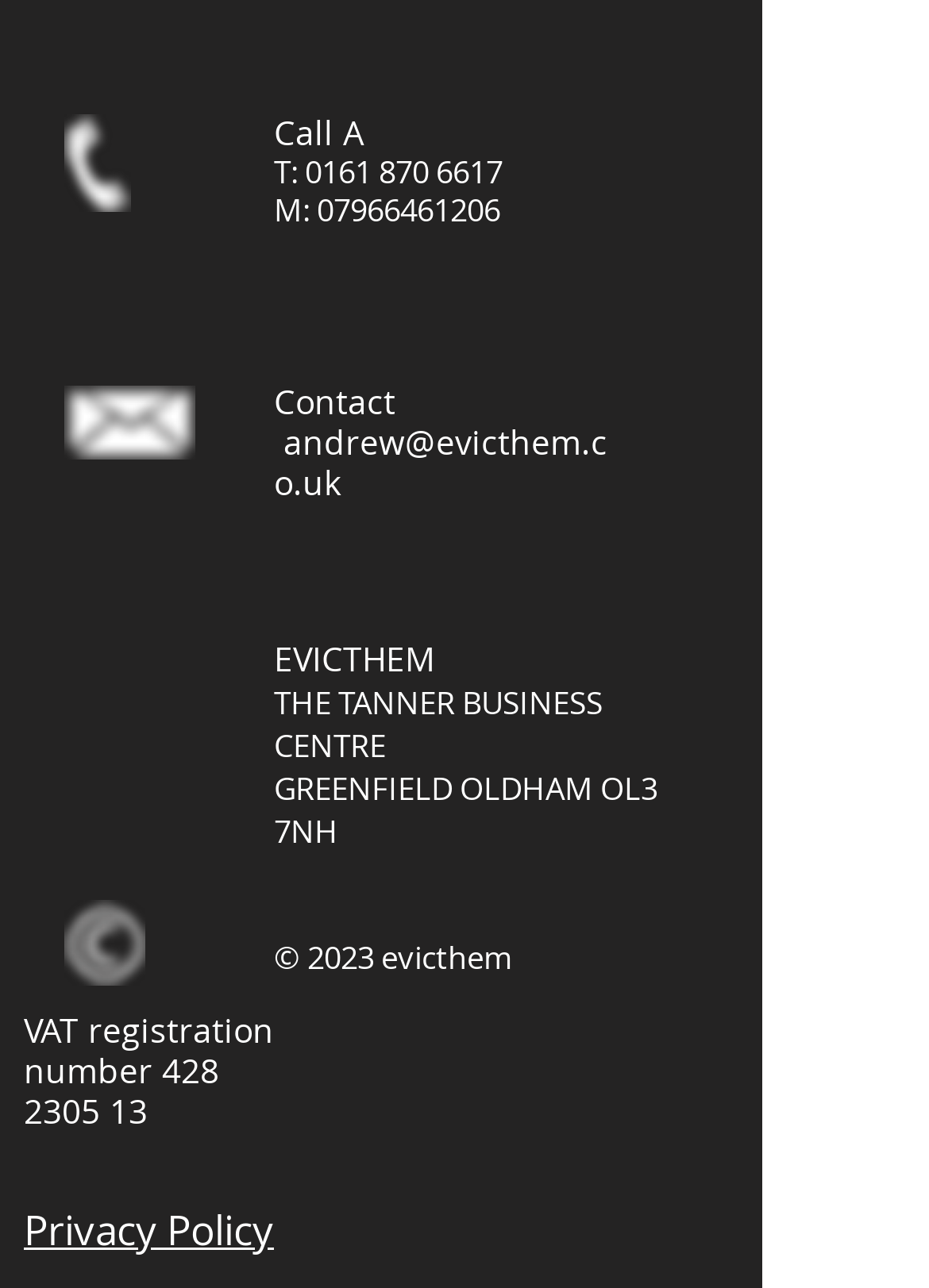Please predict the bounding box coordinates (top-left x, top-left y, bottom-right x, bottom-right y) for the UI element in the screenshot that fits the description: 428 2305 13

[0.026, 0.813, 0.236, 0.879]